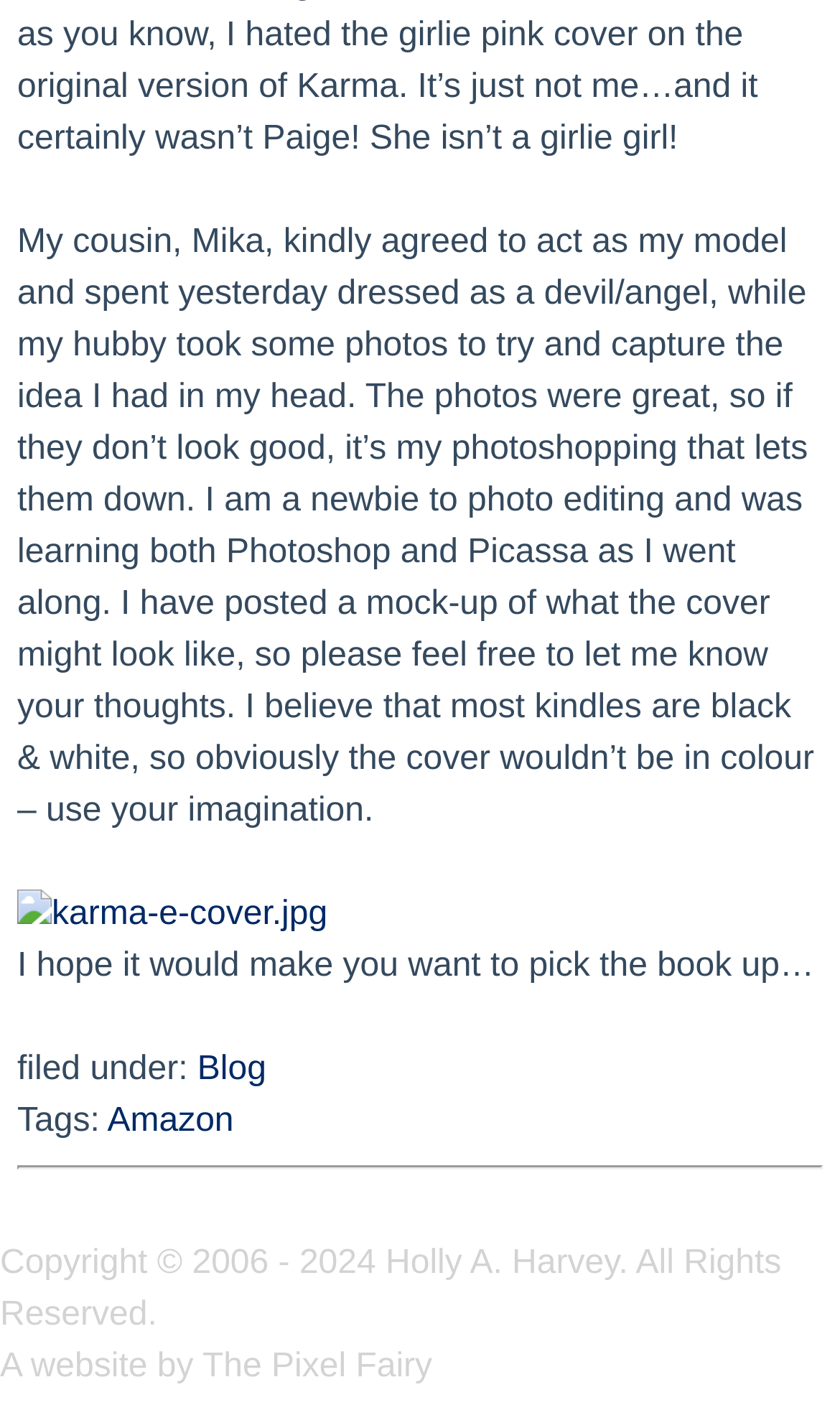Provide the bounding box coordinates for the specified HTML element described in this description: "Amazon". The coordinates should be four float numbers ranging from 0 to 1, in the format [left, top, right, bottom].

[0.128, 0.772, 0.278, 0.798]